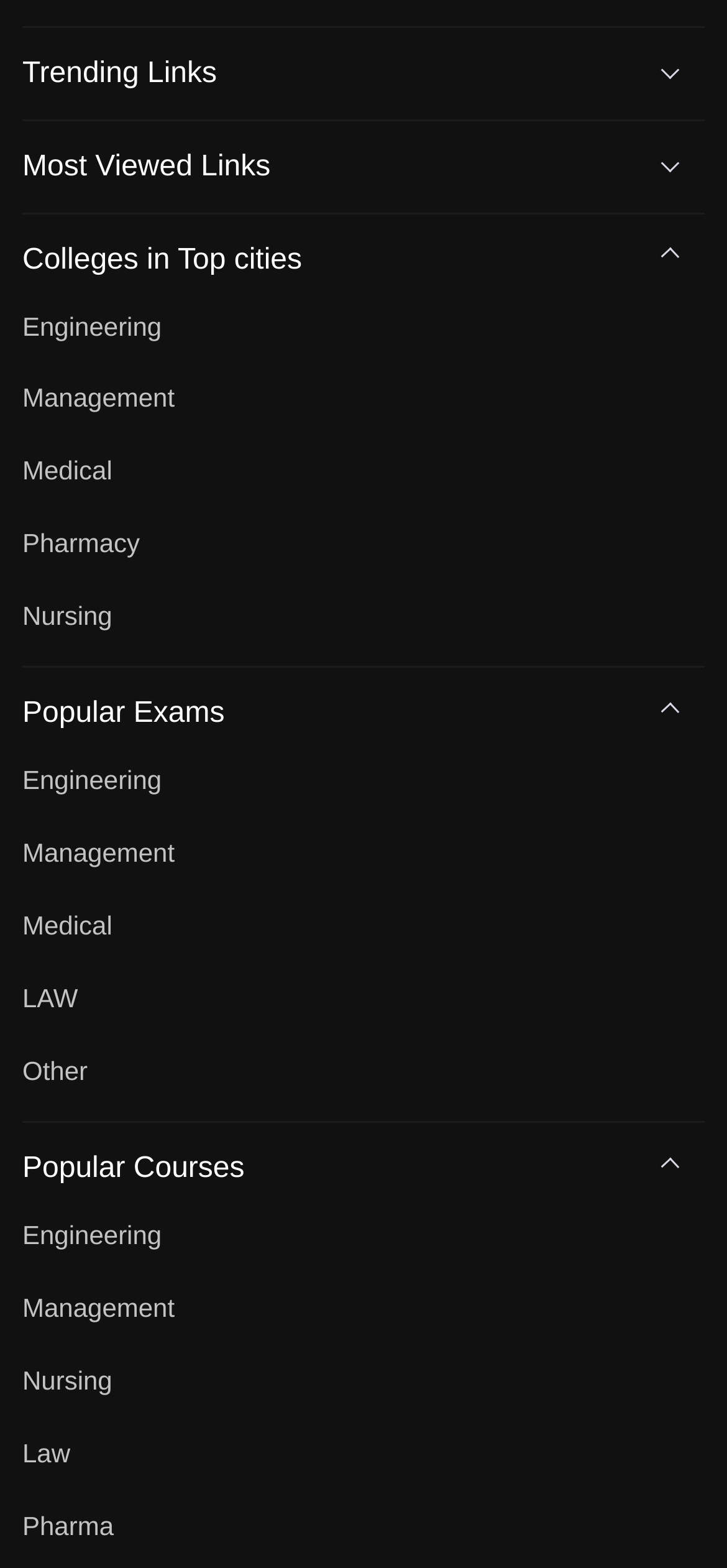Please locate the bounding box coordinates of the element that needs to be clicked to achieve the following instruction: "Learn more about Medical Colleges in Kolkata". The coordinates should be four float numbers between 0 and 1, i.e., [left, top, right, bottom].

[0.018, 0.319, 0.495, 0.347]